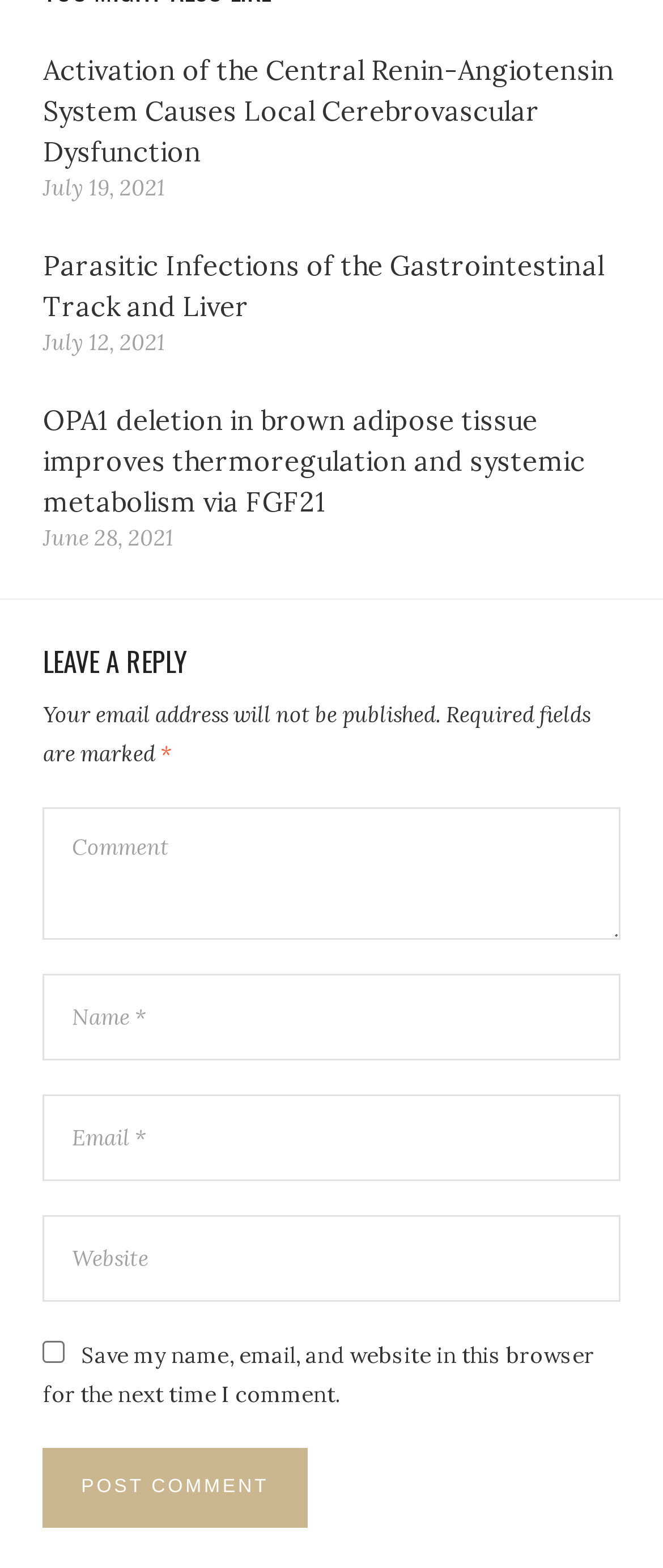What is required to post a comment?
Can you give a detailed and elaborate answer to the question?

To post a comment, three fields are required: 'Name', 'Email', and 'Comment'. These fields are marked with an asterisk (*) and have a 'required' attribute set to 'True'.